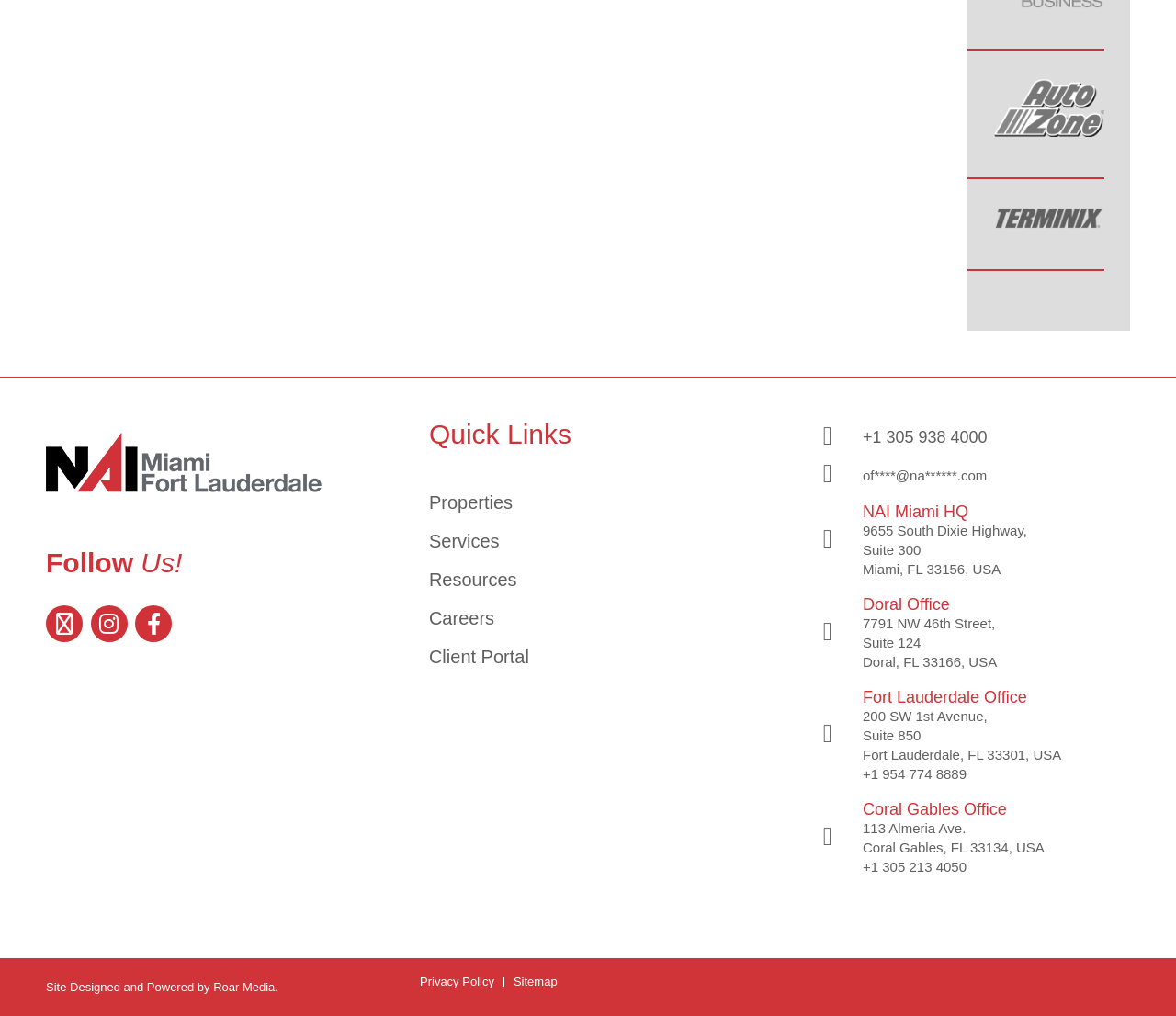Can you give a detailed response to the following question using the information from the image? How many offices are listed?

There are four offices listed, which are NAI Miami HQ, Doral Office, Fort Lauderdale Office, and Coral Gables Office, each with their respective addresses and phone numbers, located in the 'LayoutTable' section.